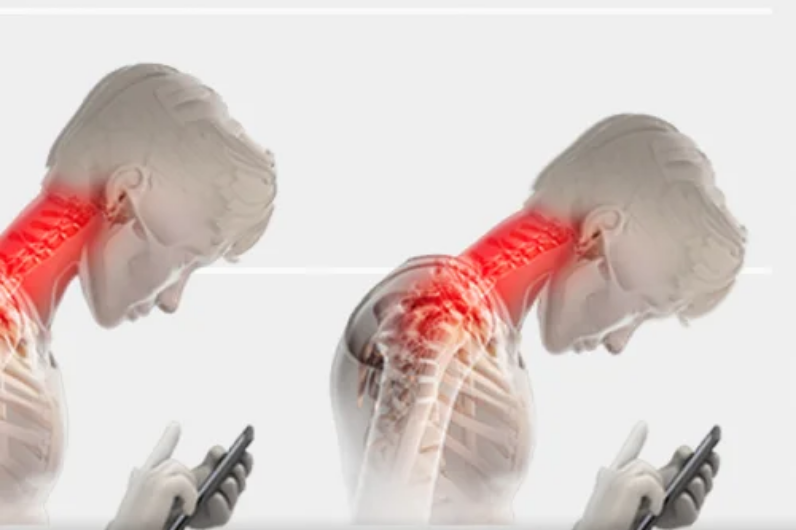What is the correlation between device usage and neck pain?
Based on the image, give a concise answer in the form of a single word or short phrase.

There is a correlation